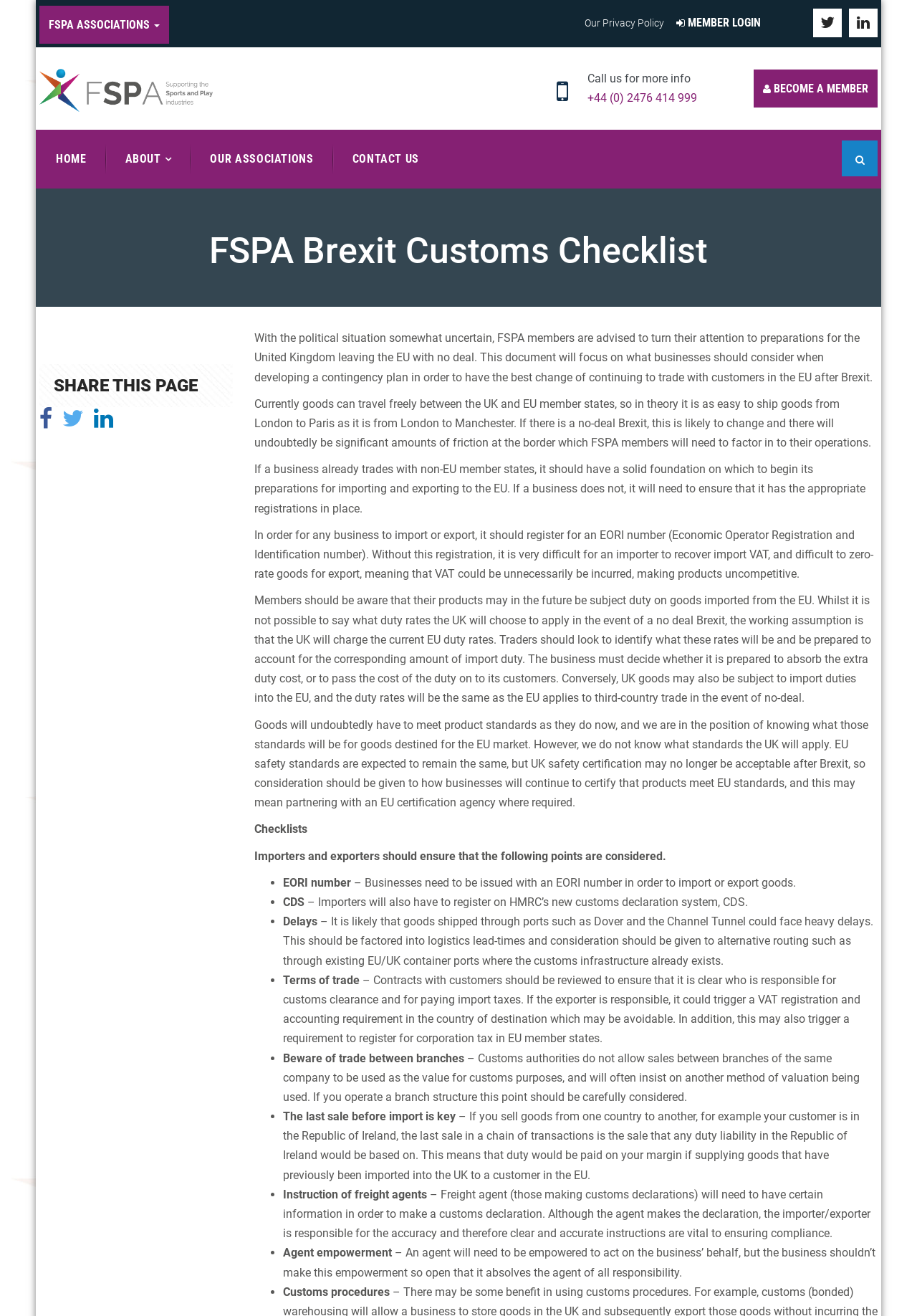Please indicate the bounding box coordinates for the clickable area to complete the following task: "Call for more information". The coordinates should be specified as four float numbers between 0 and 1, i.e., [left, top, right, bottom].

[0.641, 0.069, 0.76, 0.08]